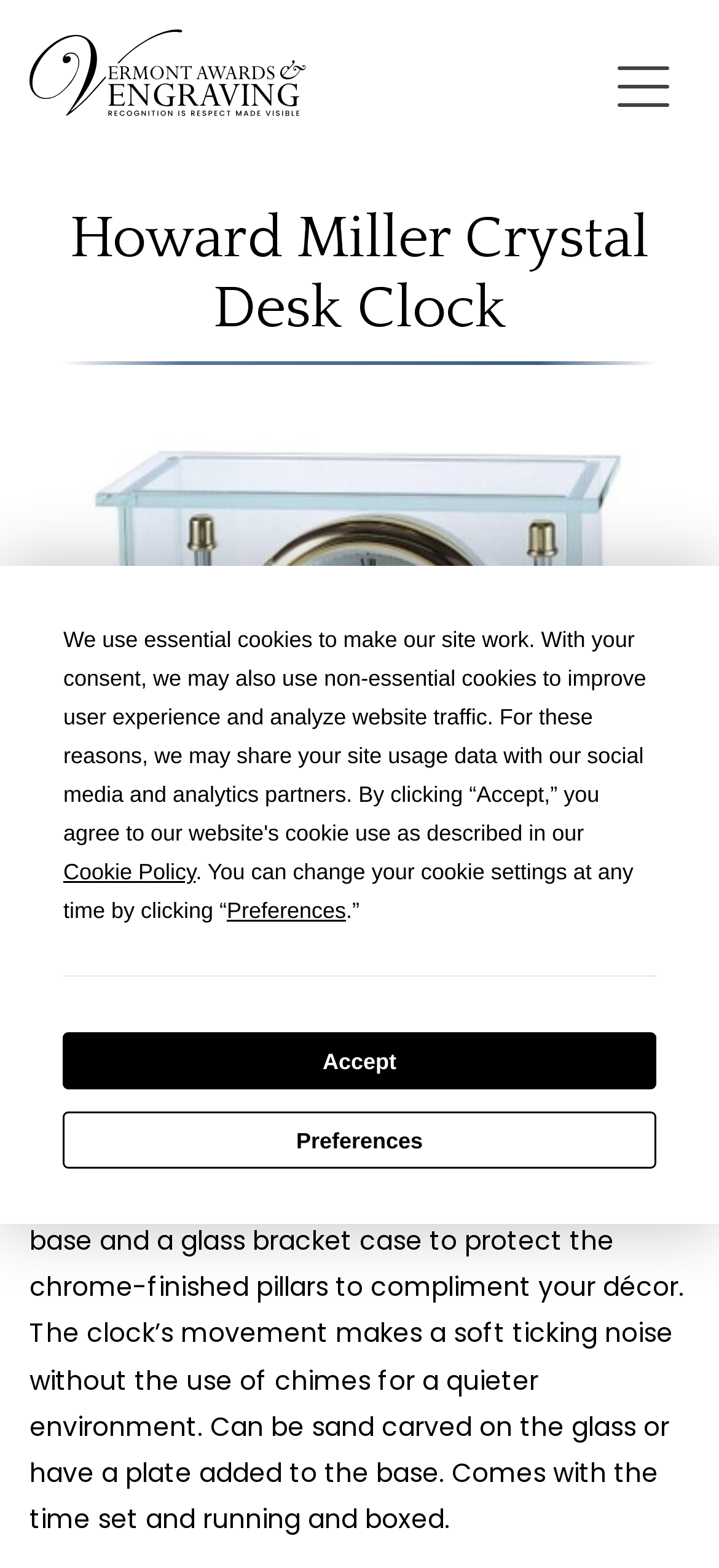Offer an in-depth caption of the entire webpage.

This webpage is about a product, specifically a Howard Miller Crystal Desk Clock. At the top of the page, there is a logo of Vermont Awards & Engraving, which is a link. Below the logo, there is a heading that displays the product name. 

To the right of the heading, there is a navigation menu that allows users to move between products, with "Previous" and "Next" buttons. However, these buttons are currently disabled. 

Below the navigation menu, there is a large image of the product, which takes up most of the page. The image is accompanied by a detailed product description, which explains the clock's features, such as its high-gloss Rosewood Hall finish base, glass bracket case, and soft ticking noise. The description also mentions that the clock can be customized with sand carving on the glass or a plate added to the base.

At the very top of the page, there is a "Skip to Content" button and a "Skip to navigation" button, which allow users to bypass the navigation menu and go directly to the product information. There is also a "Cookie Consent Prompt" dialog box that appears at the top of the page, with buttons to view the cookie policy, change preferences, and accept cookies.